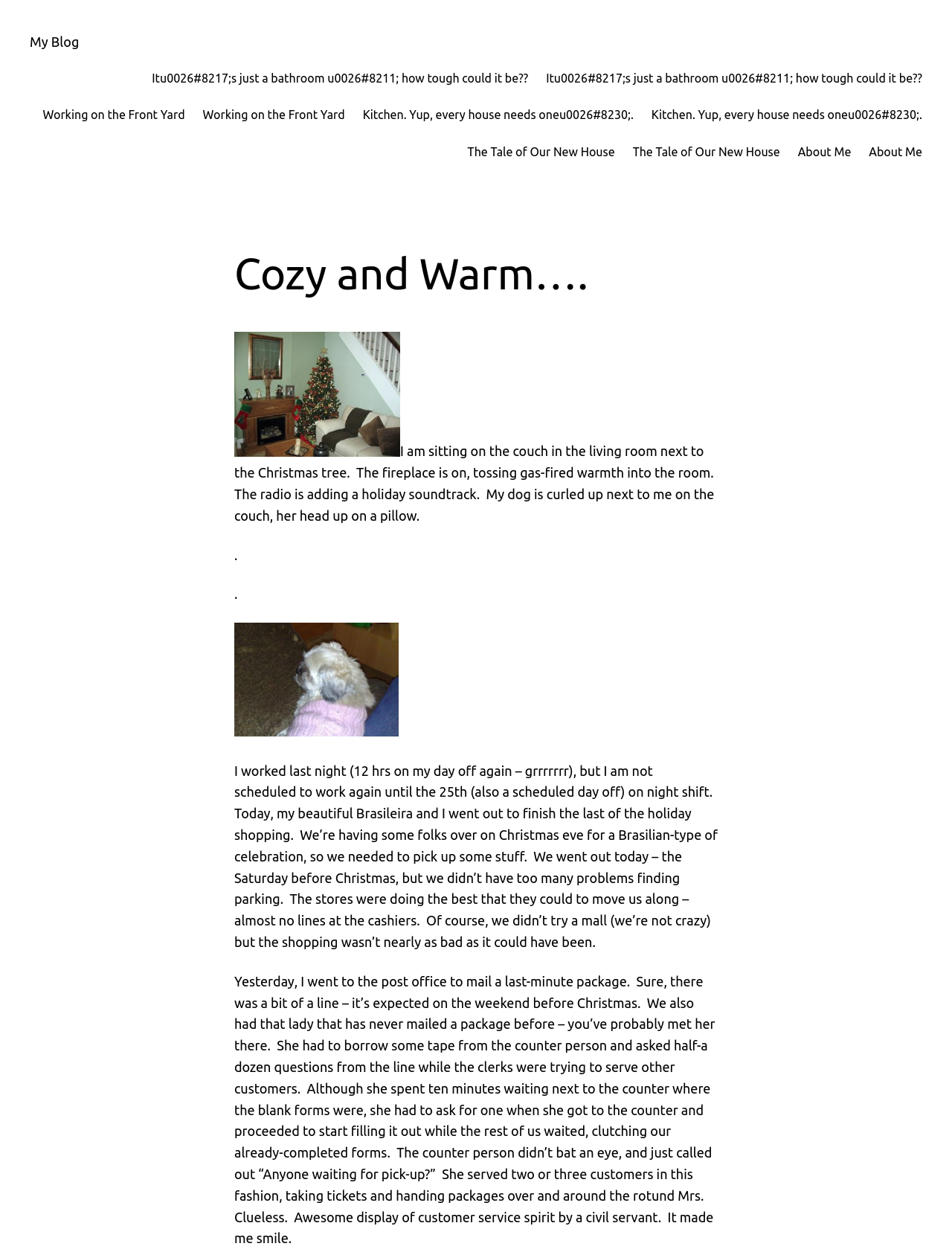Mark the bounding box of the element that matches the following description: "Working on the Front Yard".

[0.045, 0.084, 0.194, 0.1]